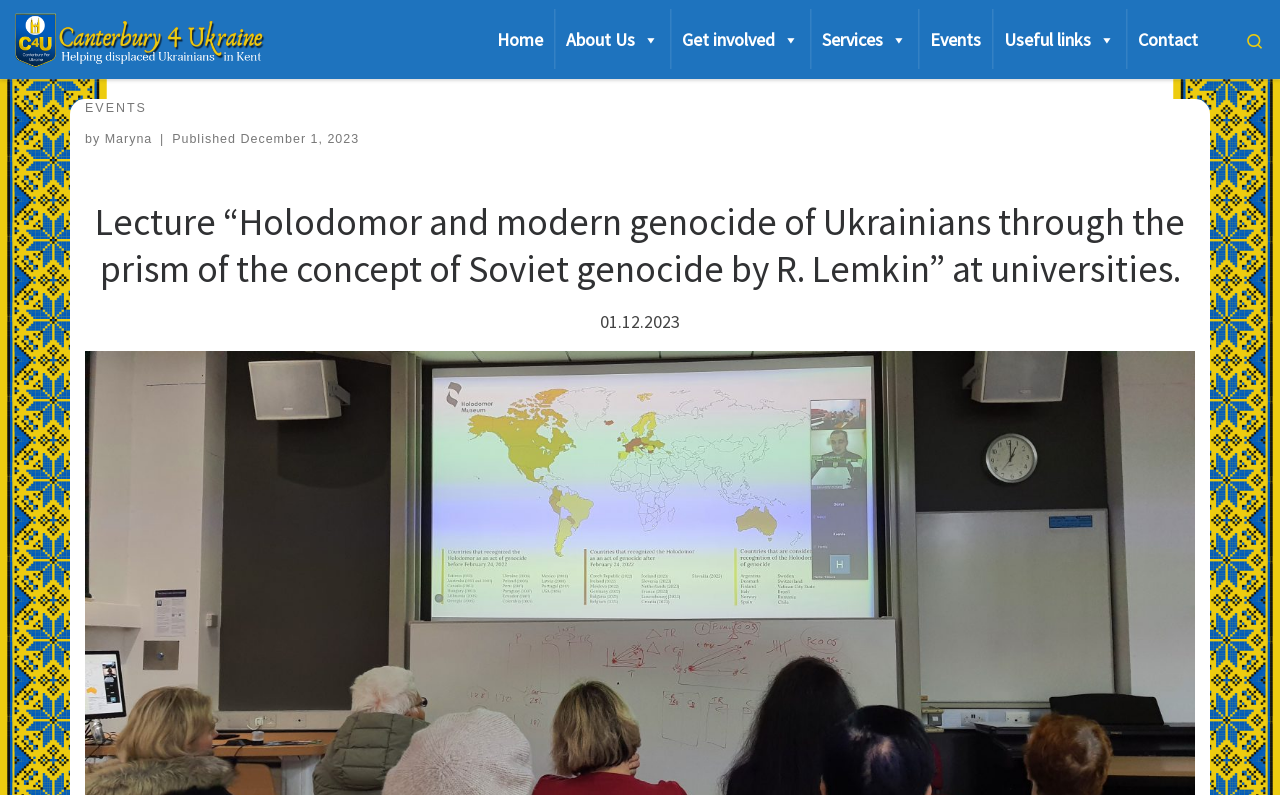Give the bounding box coordinates for the element described by: "About Us".

[0.434, 0.012, 0.523, 0.087]